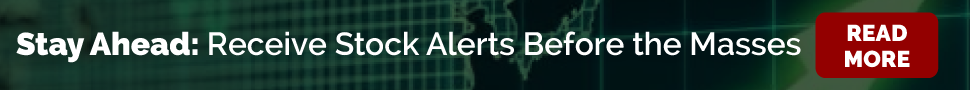Detail the scene depicted in the image with as much precision as possible.

The image promotes a financial service, highlighting the opportunity to receive stock alerts ahead of the masses. The bold text emphasizes the advantage of being informed first, suggesting that users can gain a competitive edge in the stock market. The overall design features a dark, grid-like background, evoking a sense of urgency and modernity typical of financial platforms. The call-to-action, "READ MORE," invites viewers to engage further with the content. This advertisement targets investors and individuals interested in timely stock market information.